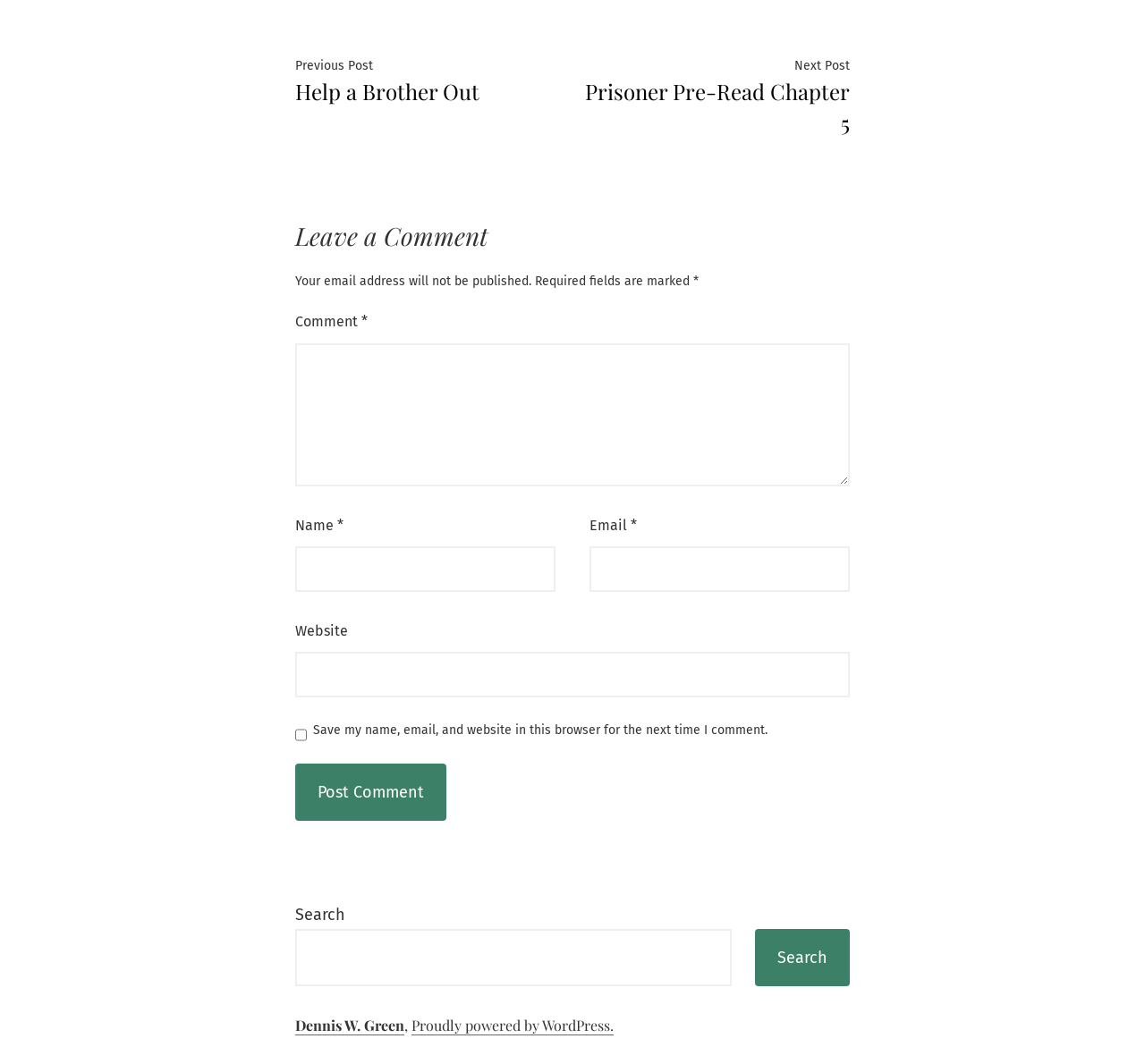Determine the bounding box coordinates for the element that should be clicked to follow this instruction: "Visit next post". The coordinates should be given as four float numbers between 0 and 1, in the format [left, top, right, bottom].

[0.511, 0.051, 0.742, 0.128]